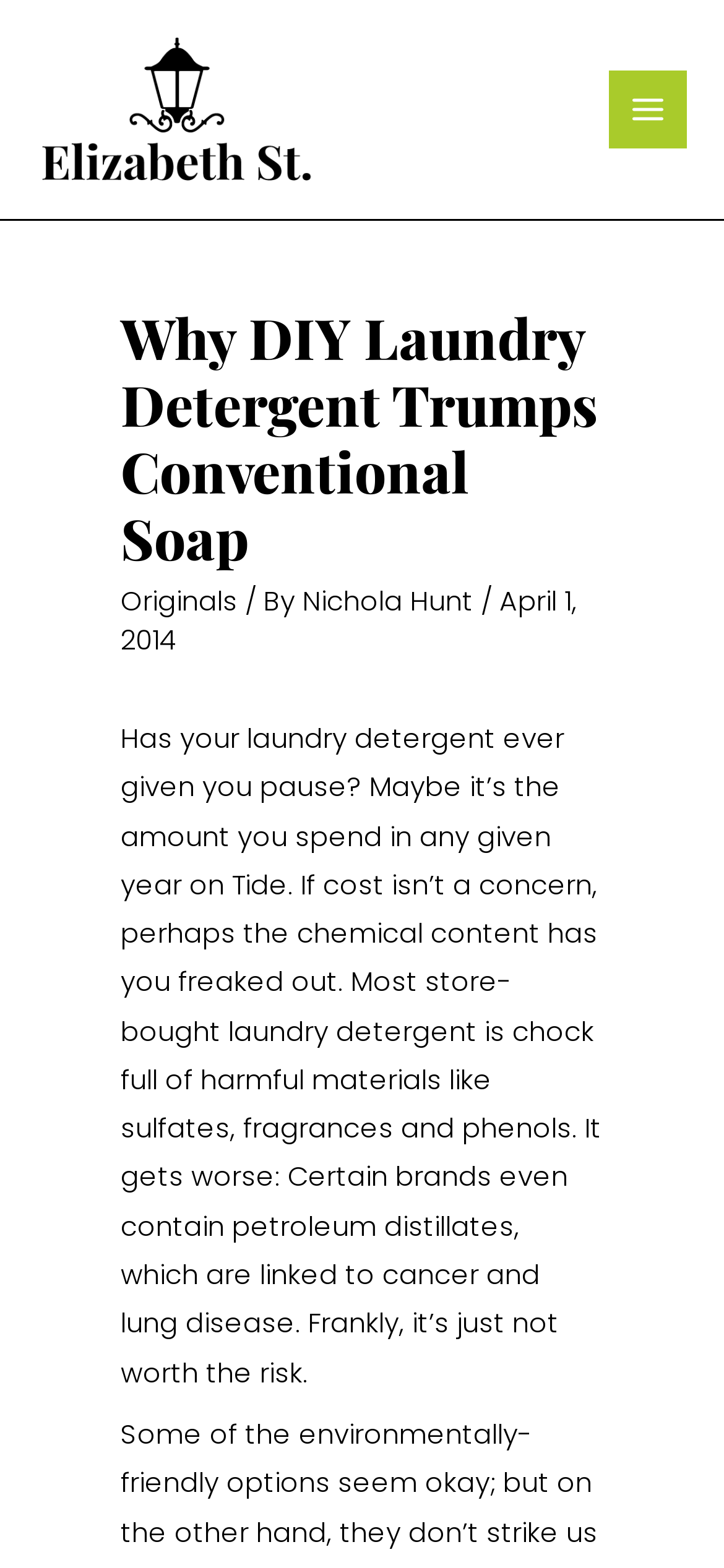Give the bounding box coordinates for this UI element: "Preferably Vimeo". The coordinates should be four float numbers between 0 and 1, arranged as [left, top, right, bottom].

None